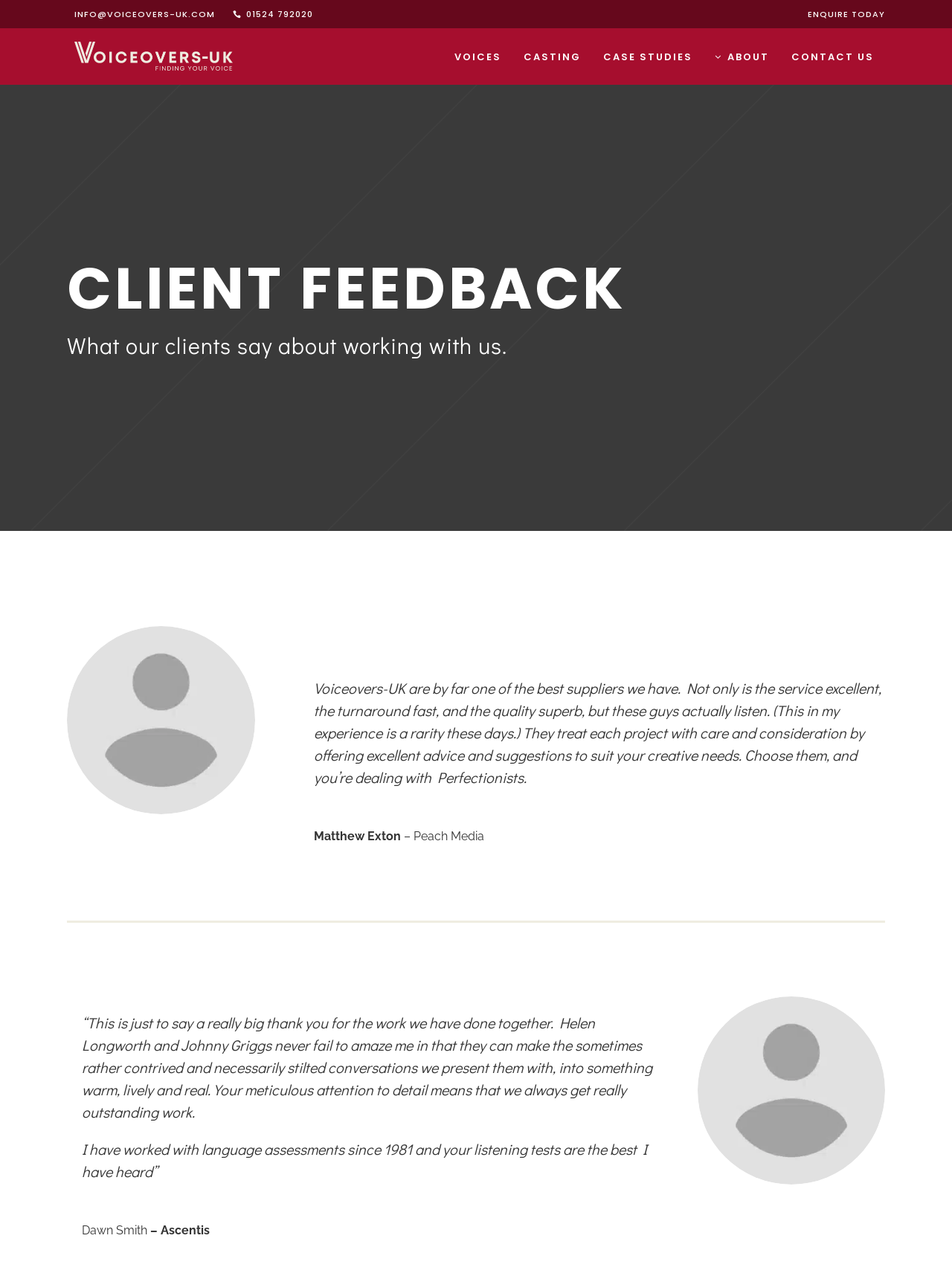Use a single word or phrase to respond to the question:
What is the topic of the client feedback quotes on this page?

Voiceovers-UK